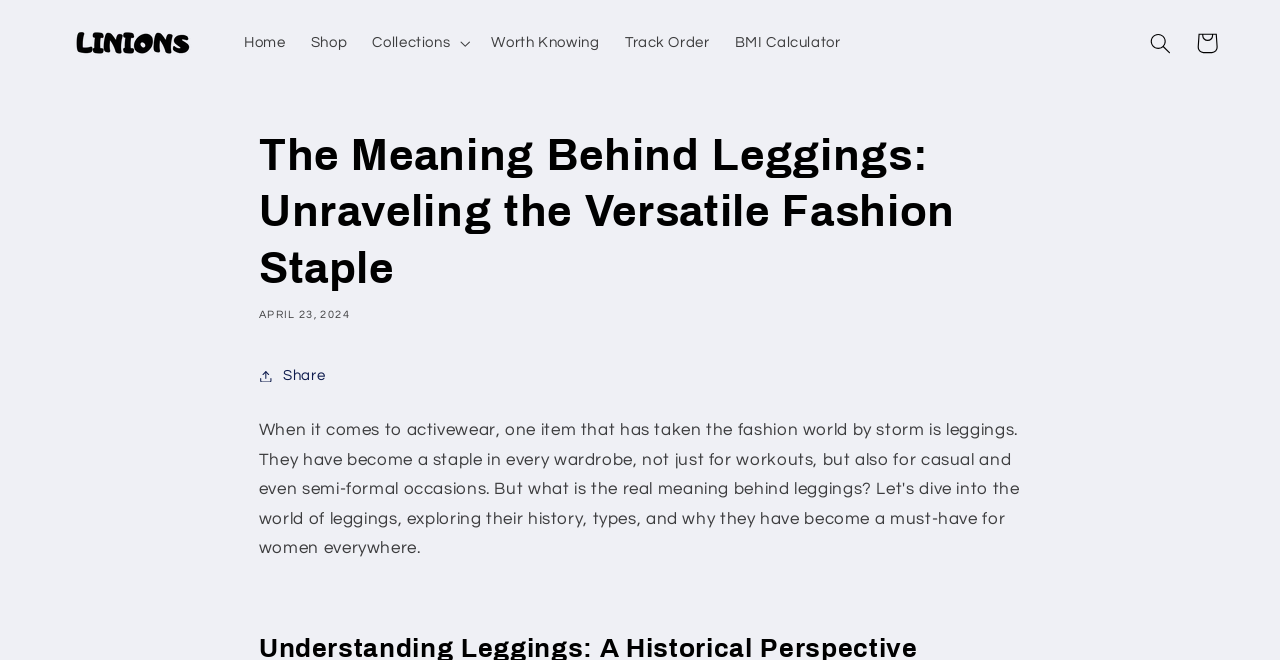What are the main categories on the website?
Please look at the screenshot and answer in one word or a short phrase.

Home, Shop, Collections, Worth Knowing, Track Order, BMI Calculator